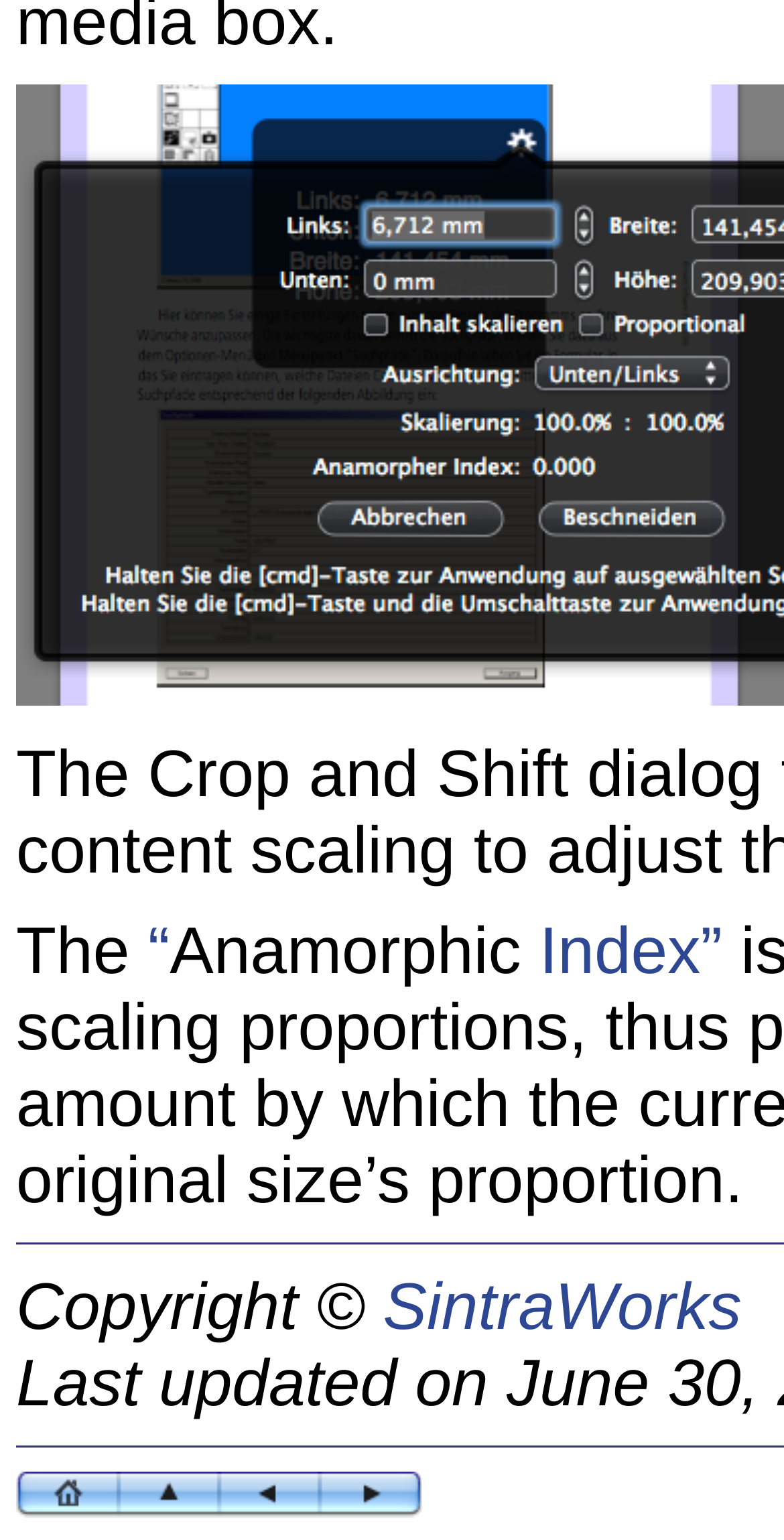How many images are there at the bottom of the webpage?
Based on the screenshot, provide a one-word or short-phrase response.

4